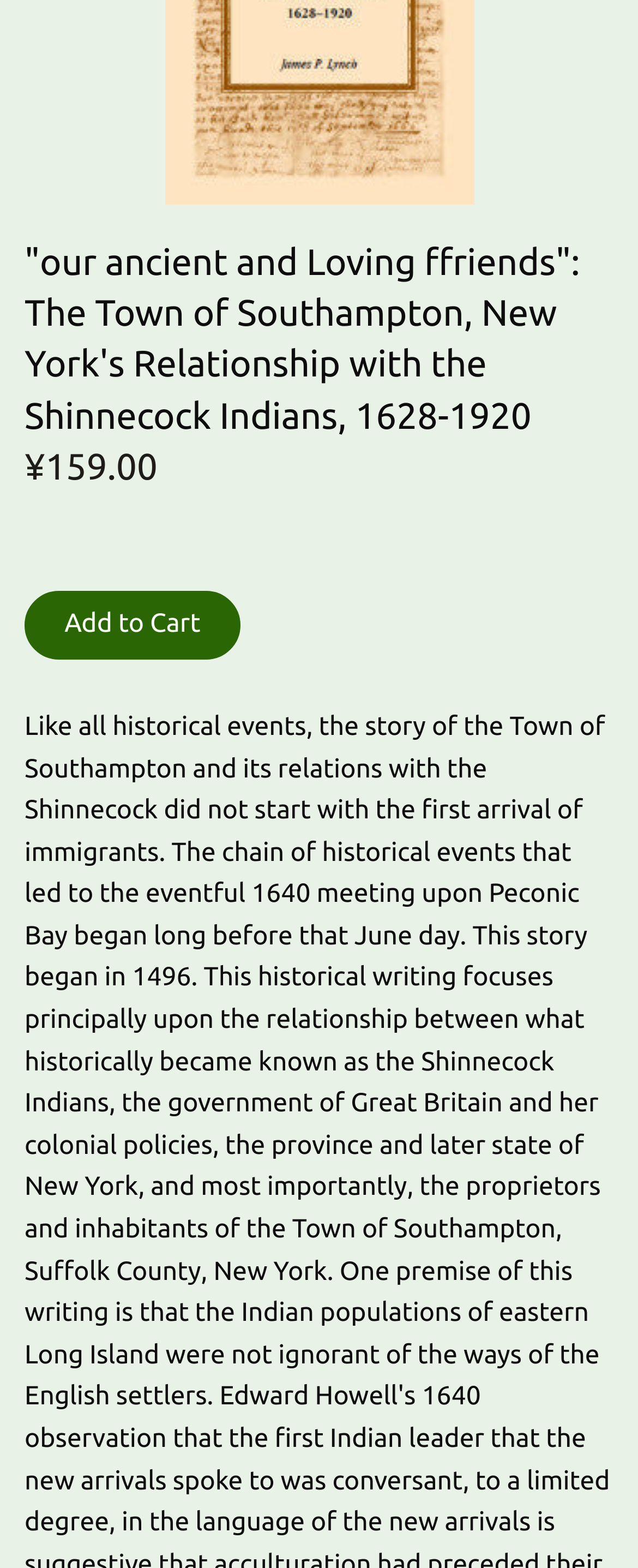Find the bounding box coordinates for the element described here: "Add to Cart".

[0.038, 0.377, 0.377, 0.42]